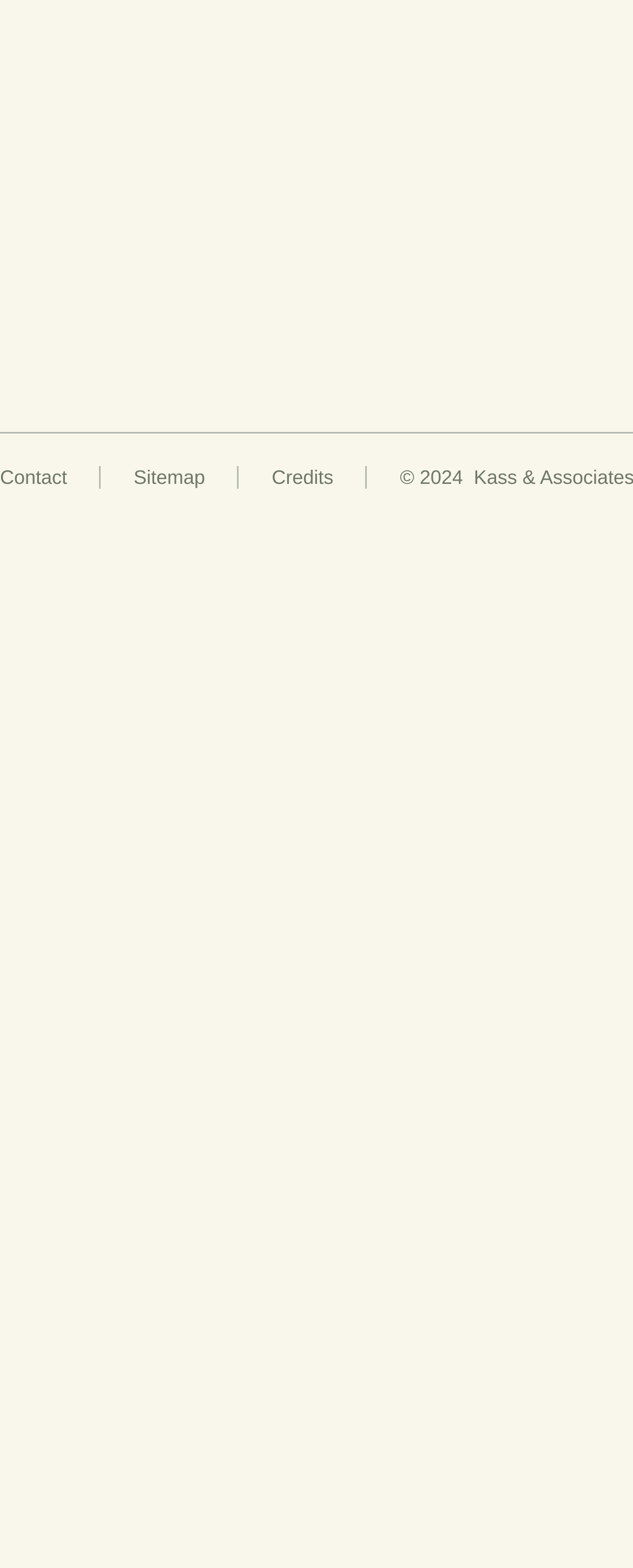Given the description "automatic filling machine", determine the bounding box of the corresponding UI element.

None